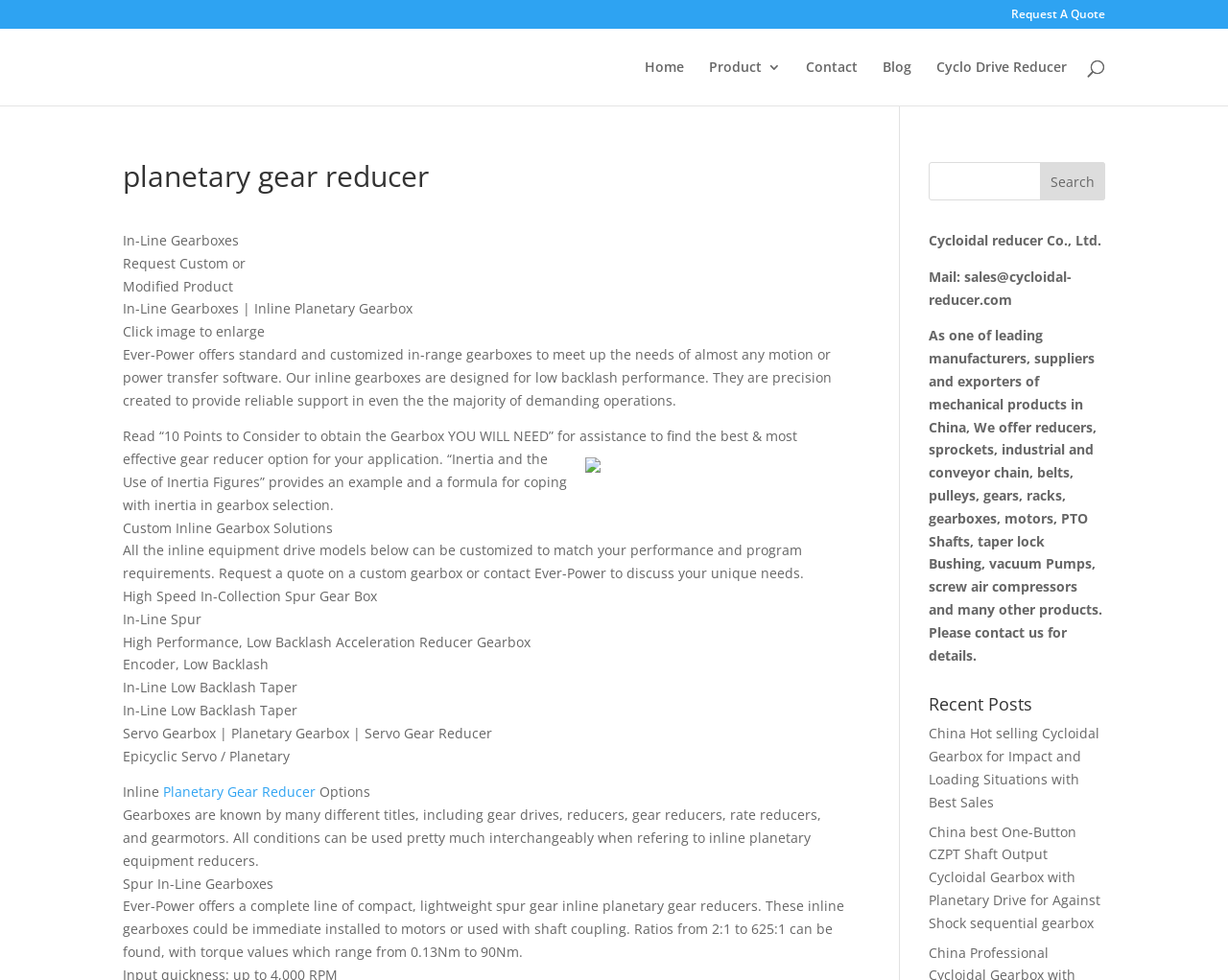What is the purpose of the inline gearboxes?
Utilize the image to construct a detailed and well-explained answer.

The purpose of the inline gearboxes is mentioned in the text 'Our inline gearboxes are designed for low backlash performance.'